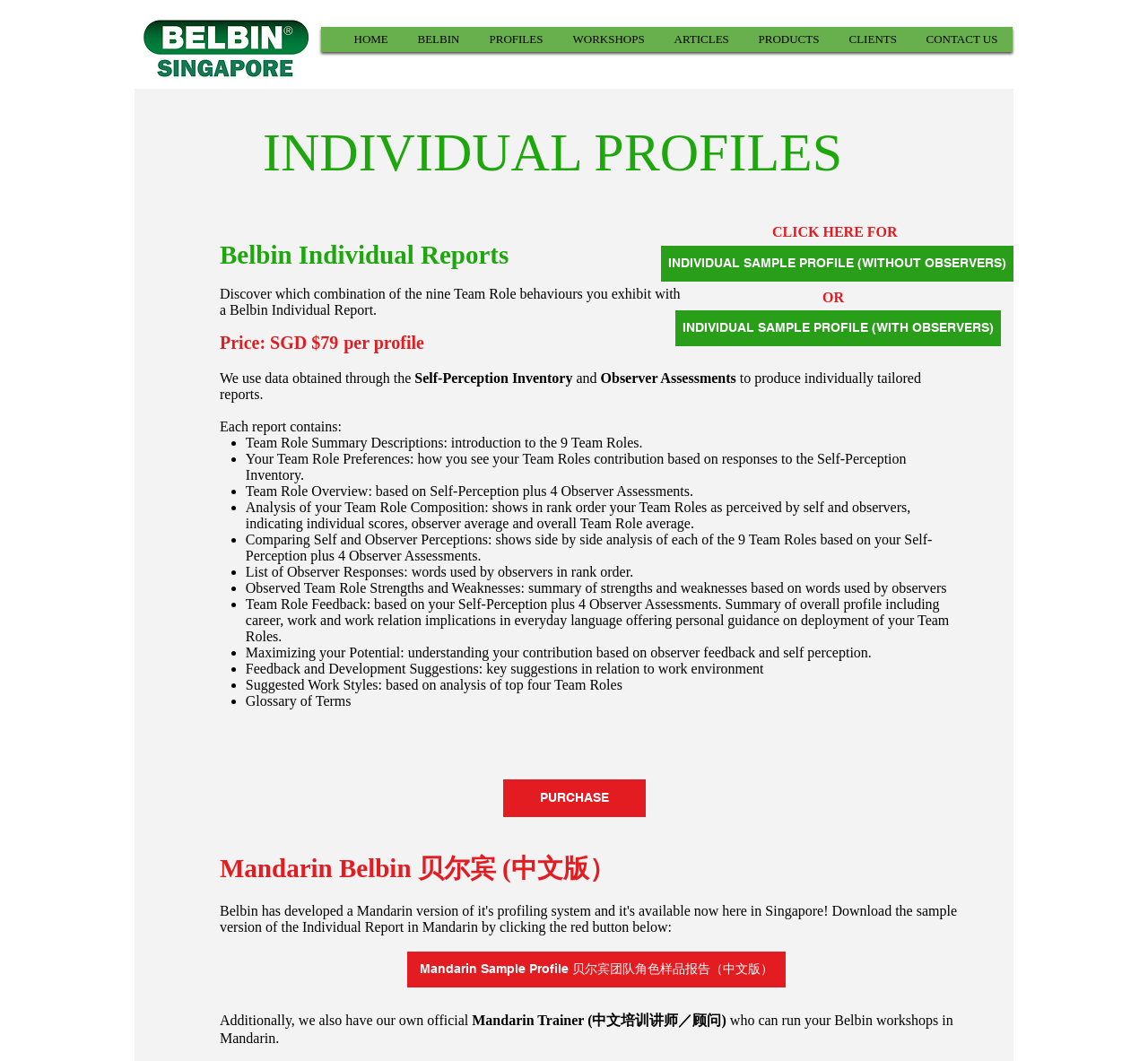Please give a concise answer to this question using a single word or phrase: 
How many sections are there in a Belbin Individual Report?

9